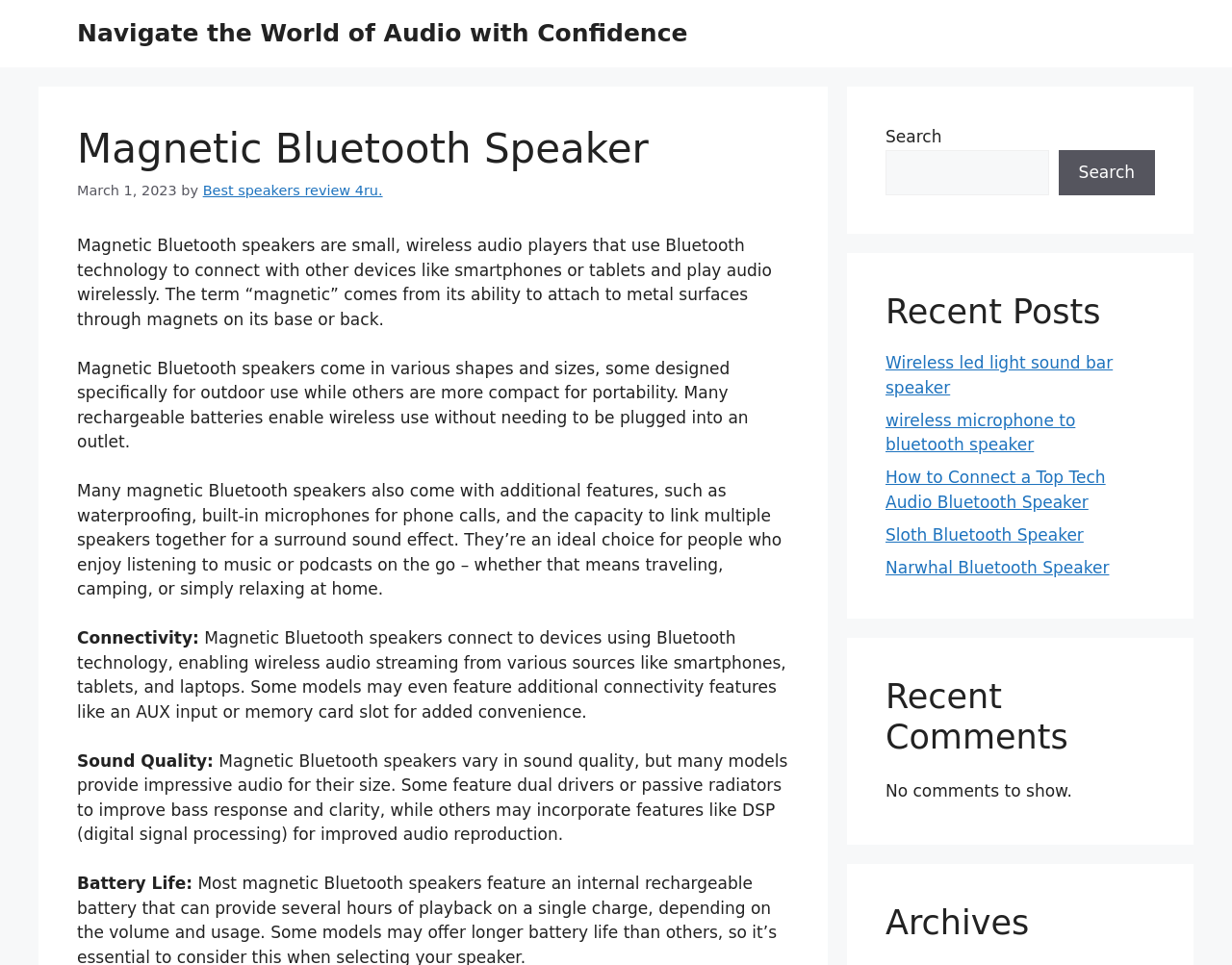Illustrate the webpage with a detailed description.

The webpage is about Magnetic Bluetooth speakers, with a focus on their features, benefits, and uses. At the top, there is a banner with the site's name and a link to navigate the world of audio with confidence. Below the banner, there is a header section with a heading that reads "Magnetic Bluetooth Speaker" and a time stamp indicating the date "March 1, 2023". 

To the right of the header section, there is a search bar with a search button. Below the header section, there are several paragraphs of text that provide information about Magnetic Bluetooth speakers, including their ability to attach to metal surfaces, their various shapes and sizes, and their features such as waterproofing and built-in microphones. 

The text is divided into sections with headings such as "Connectivity", "Sound Quality", and "Battery Life", which provide more detailed information about these aspects of Magnetic Bluetooth speakers. 

On the right side of the page, there are three complementary sections. The top section has a heading "Recent Posts" and lists several links to related articles, such as "Wireless led light sound bar speaker" and "Sloth Bluetooth Speaker". The middle section has a heading "Recent Comments" but indicates that there are no comments to show. The bottom section has a heading "Archives".